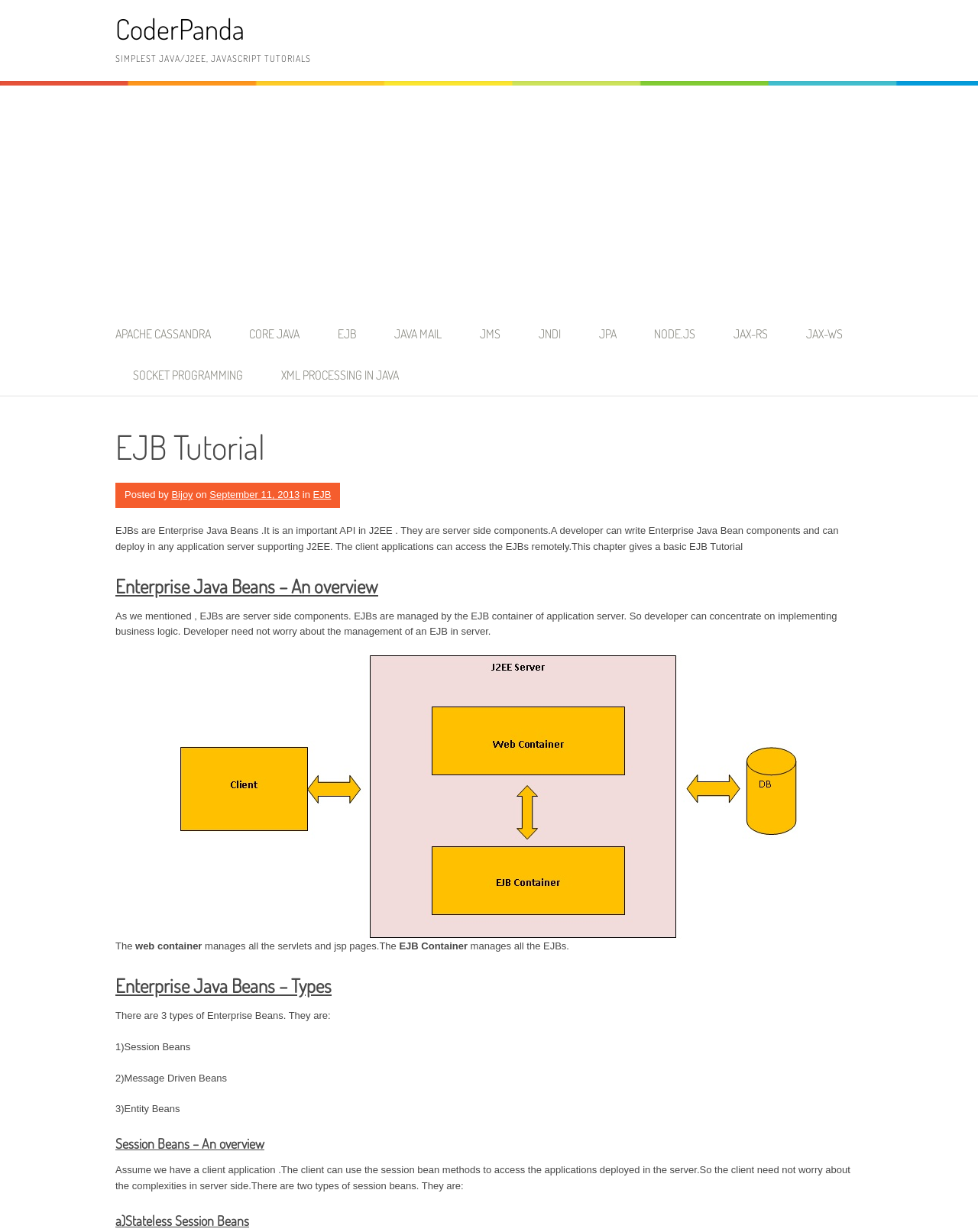Show the bounding box coordinates for the element that needs to be clicked to execute the following instruction: "Visit the 'APACHE CASSANDRA' page". Provide the coordinates in the form of four float numbers between 0 and 1, i.e., [left, top, right, bottom].

[0.118, 0.255, 0.234, 0.288]